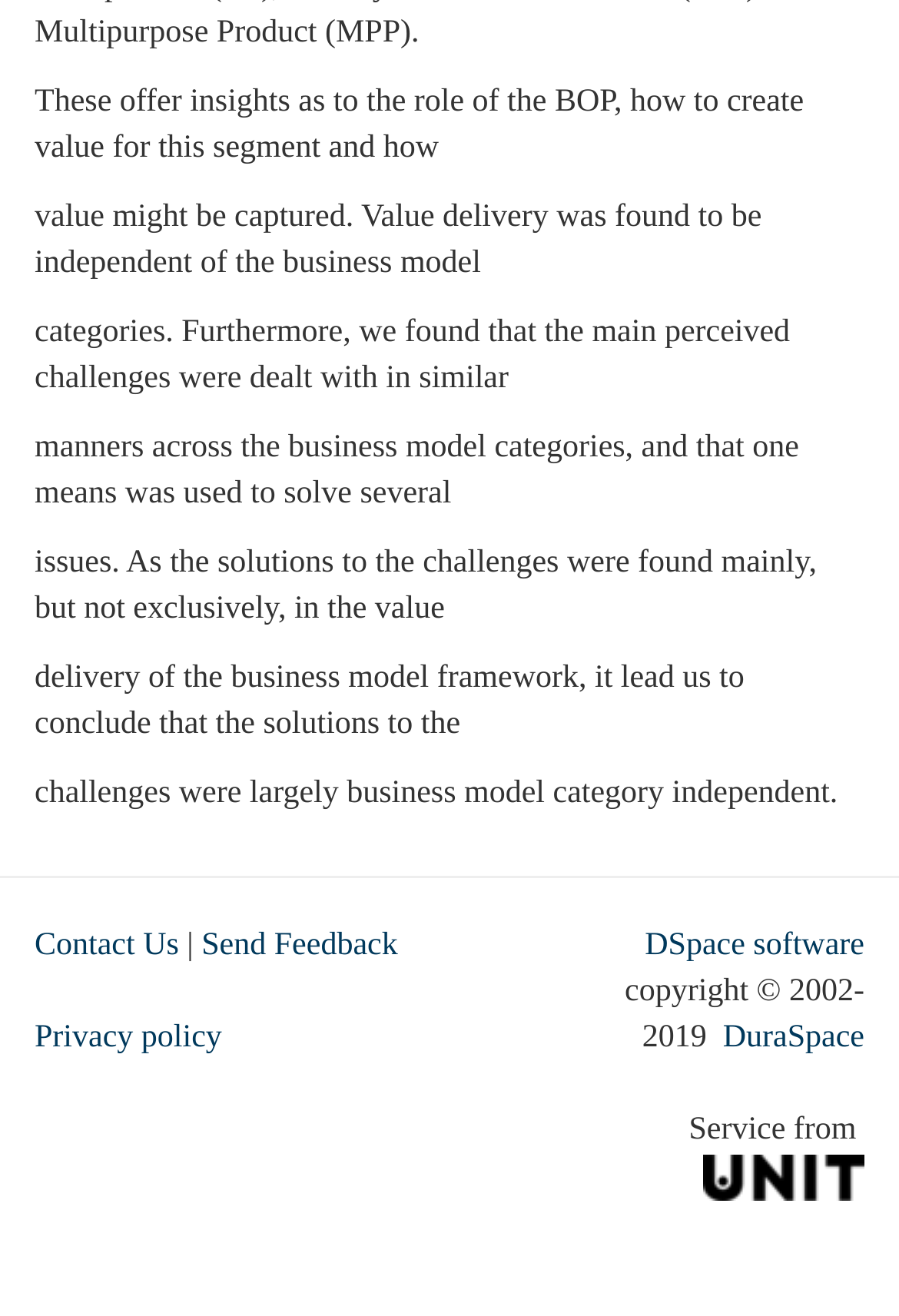Find the bounding box of the UI element described as: "DuraSpace". The bounding box coordinates should be given as four float values between 0 and 1, i.e., [left, top, right, bottom].

[0.804, 0.775, 0.962, 0.801]